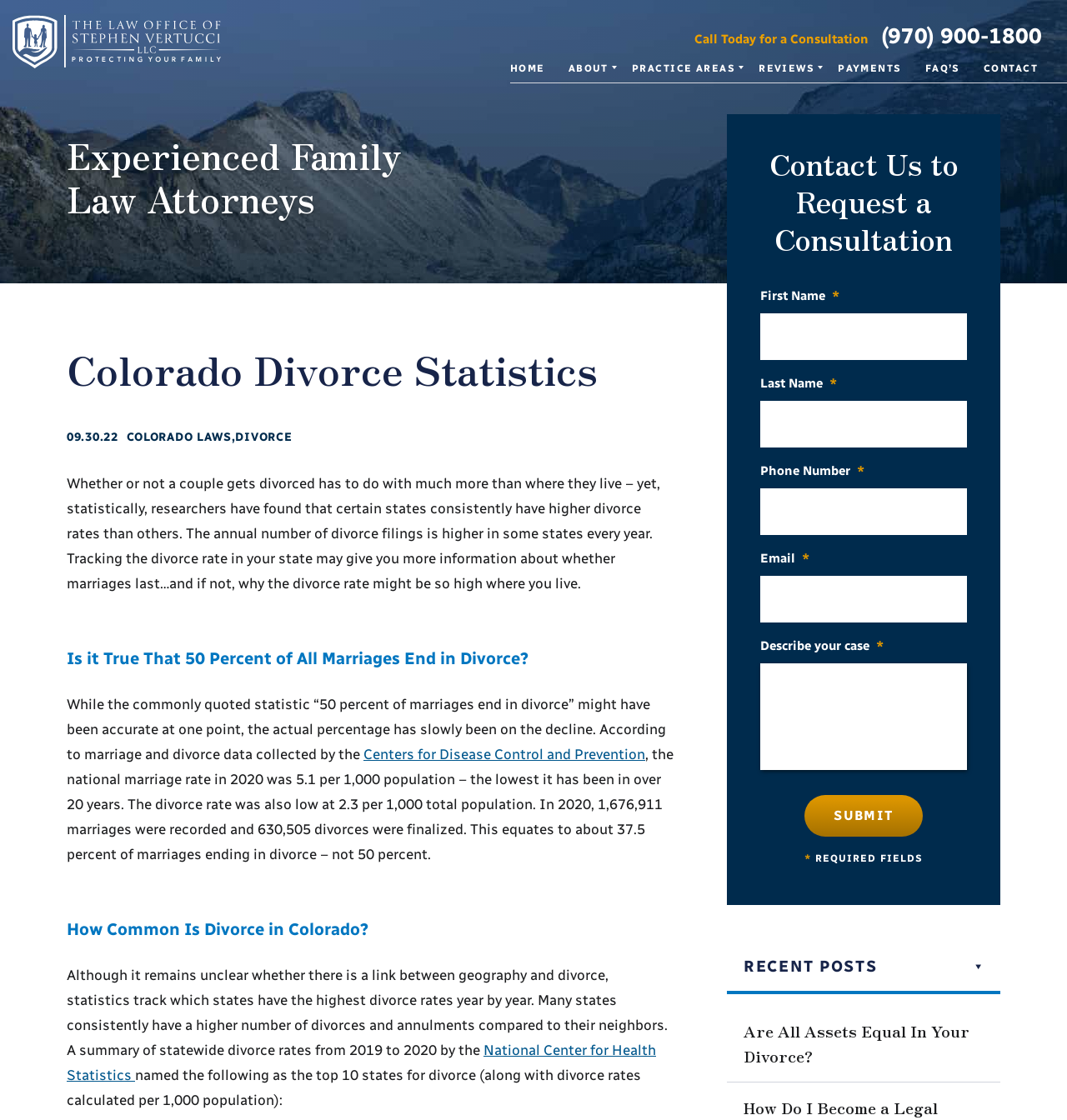Based on the description "(970) 900-1800", find the bounding box of the specified UI element.

[0.826, 0.02, 0.977, 0.044]